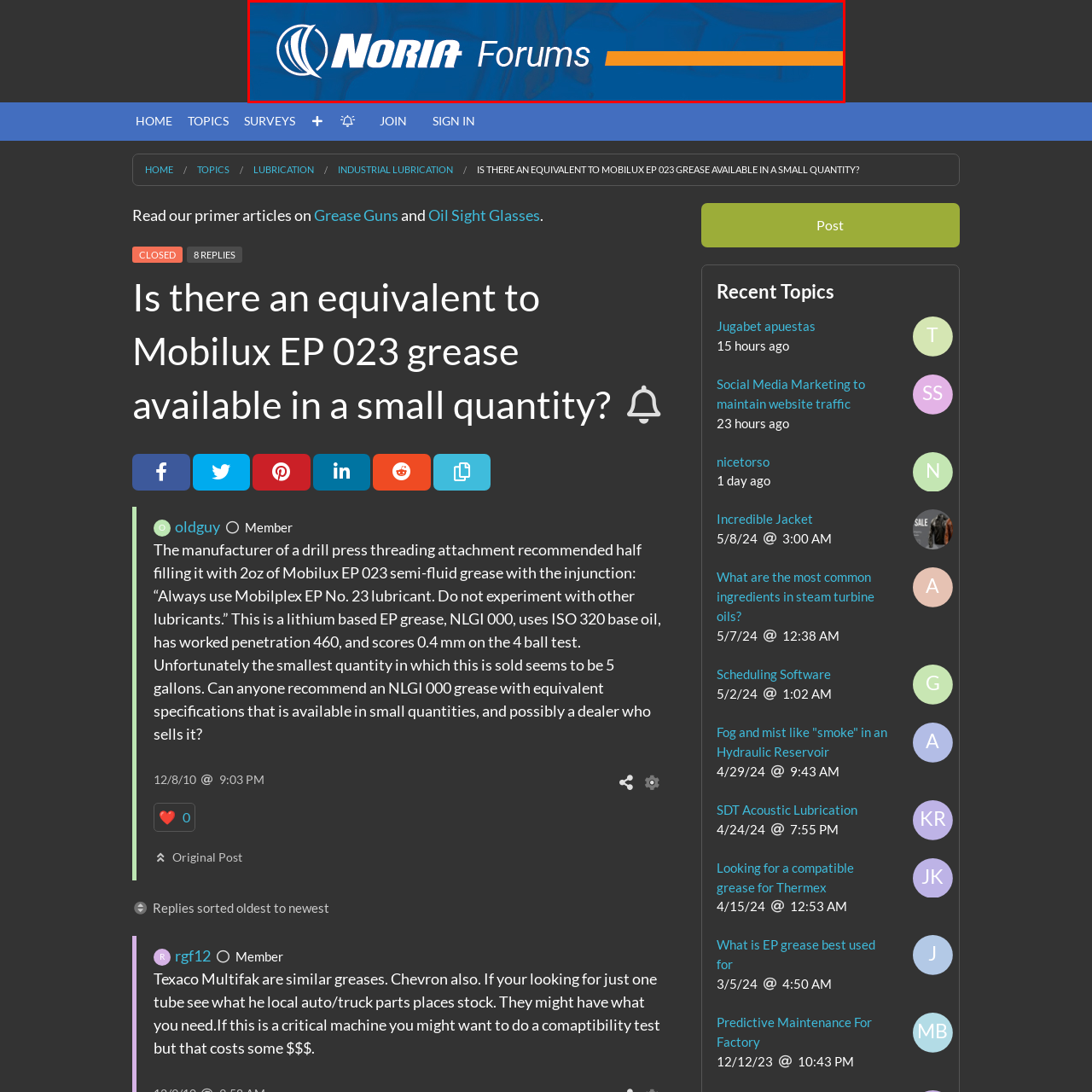Focus on the portion of the image highlighted in red and deliver a detailed explanation for the following question: What is the color of the word 'NORIA'?

The caption states that the word 'NORIA' is 'prominently displayed in white', indicating that the color of the word 'NORIA' is white.